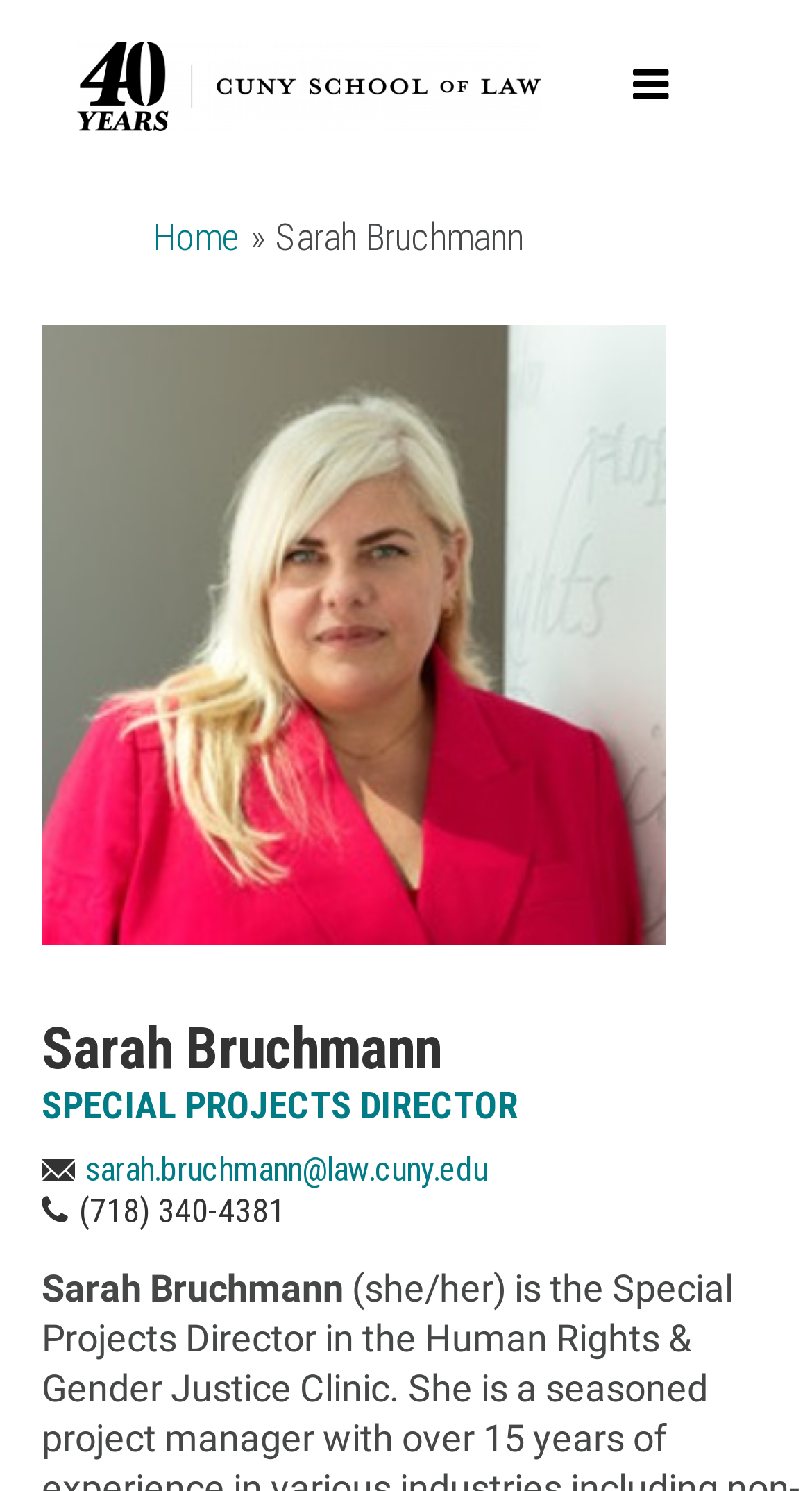Provide a one-word or short-phrase response to the question:
What is the phone number of the person on this webpage?

(718) 340-4381